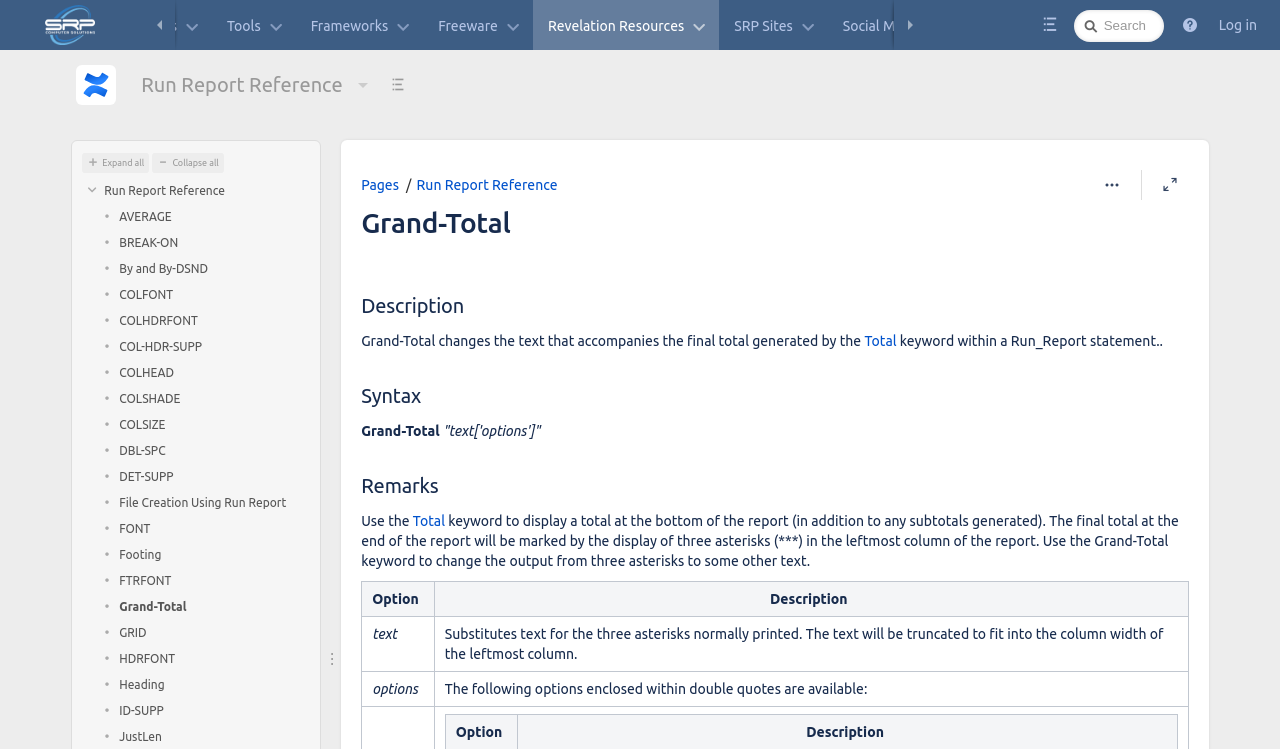What is the name of the wiki?
Using the image, elaborate on the answer with as much detail as possible.

The name of the wiki can be found in the top-left corner of the webpage, where it says 'SRP Wiki' with an image next to it.